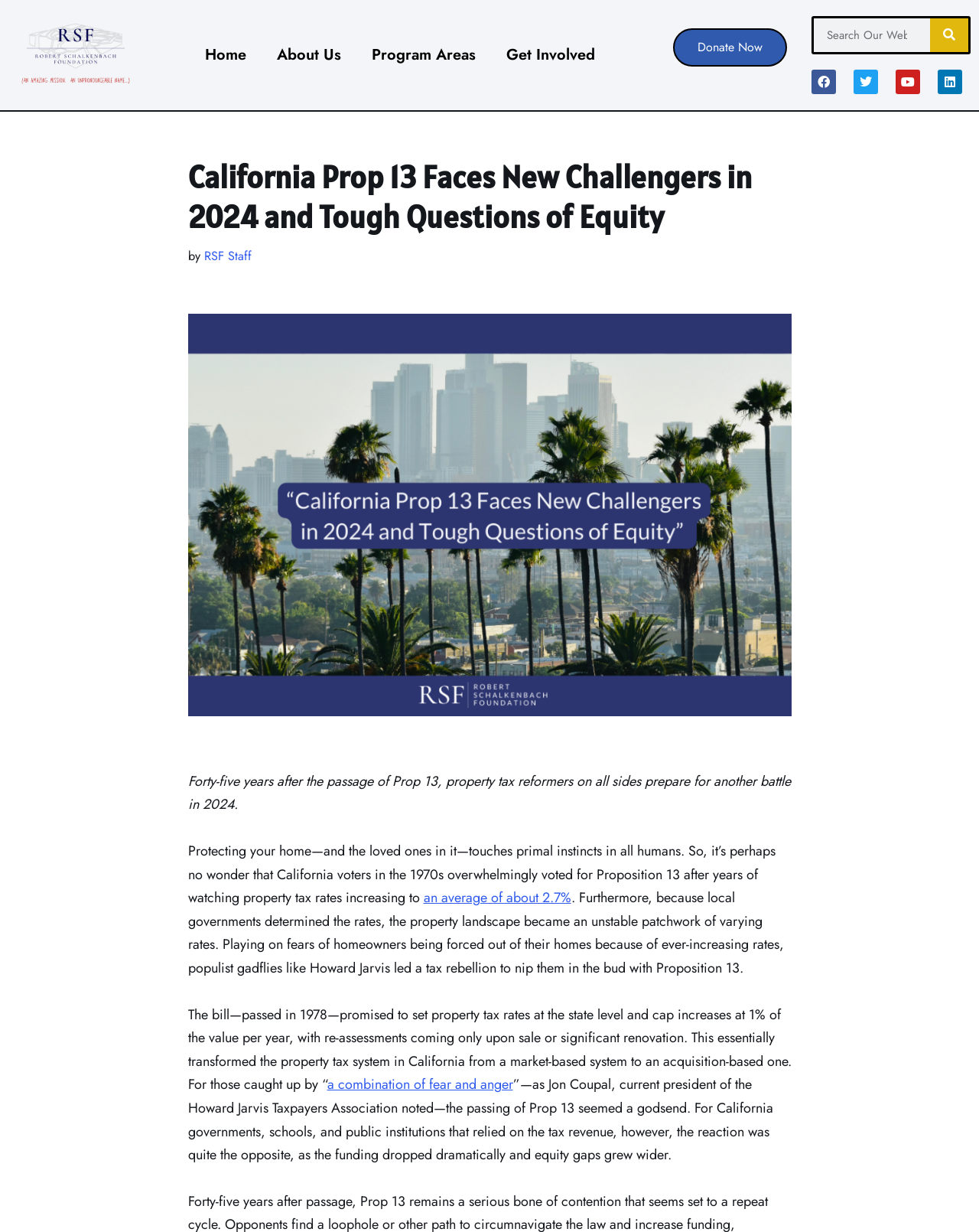Answer the following inquiry with a single word or phrase:
How many social media links are there?

4